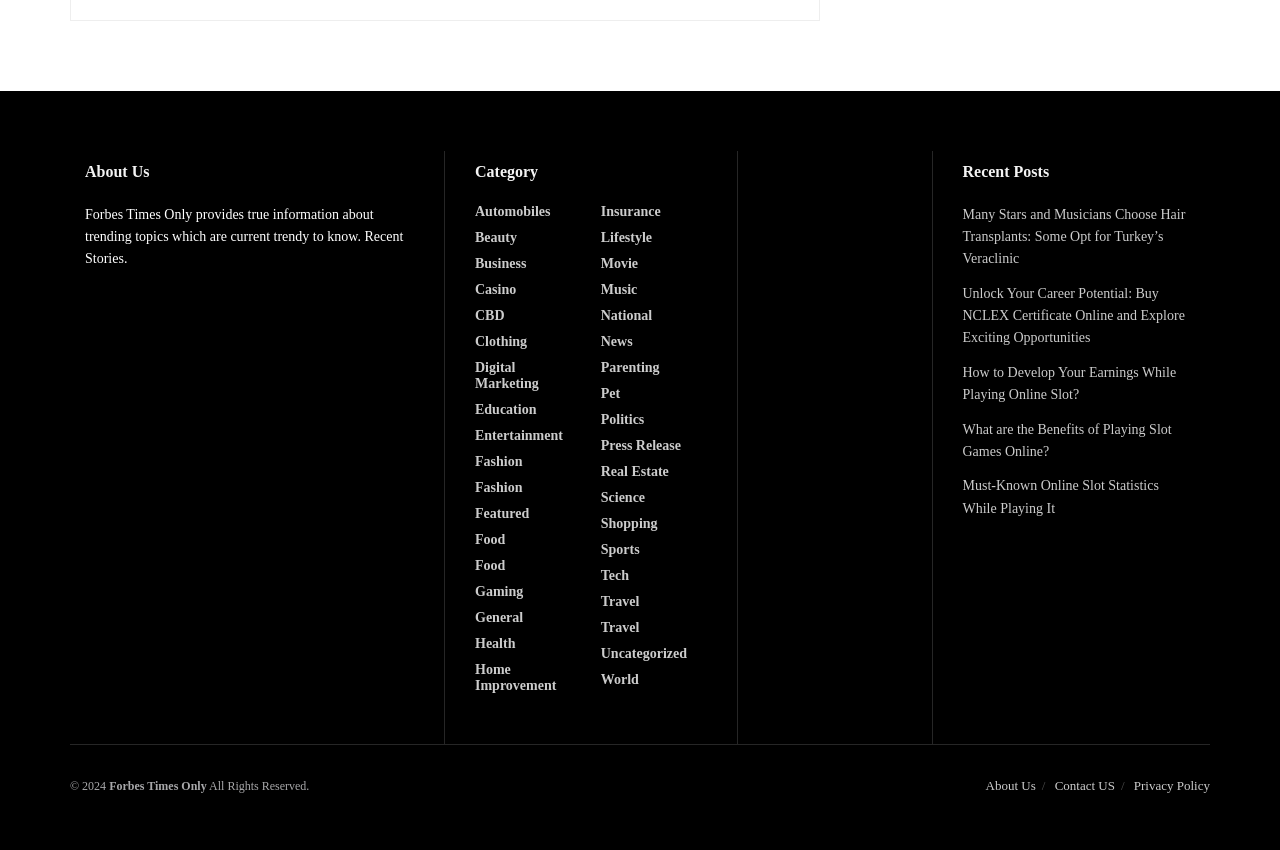Please identify the bounding box coordinates of the element that needs to be clicked to perform the following instruction: "Post a comment".

None